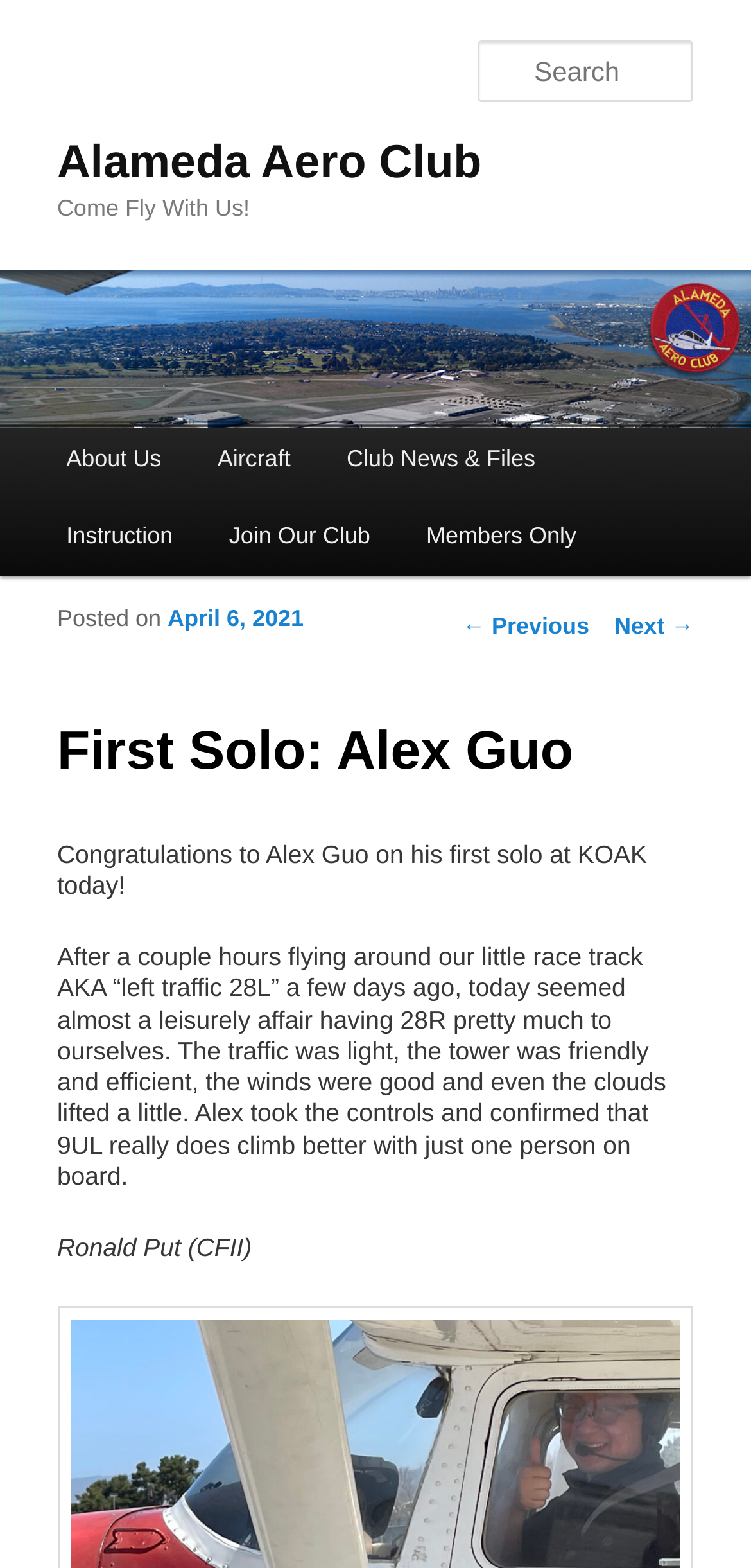Determine the bounding box coordinates for the clickable element required to fulfill the instruction: "Visit Channel Letters page". Provide the coordinates as four float numbers between 0 and 1, i.e., [left, top, right, bottom].

None